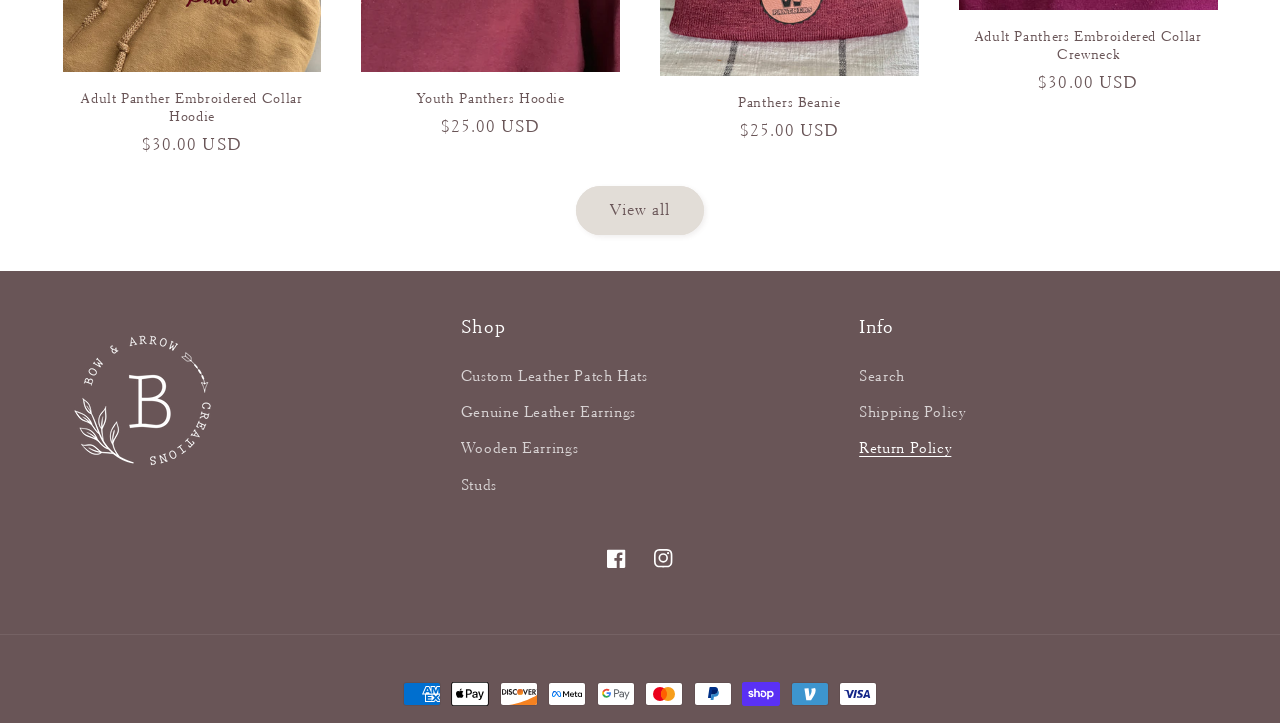From the details in the image, provide a thorough response to the question: What is the name of the school collection?

I found the name of the school collection by looking at the link element with the text 'View all products in the Warner Elementary School collection'.